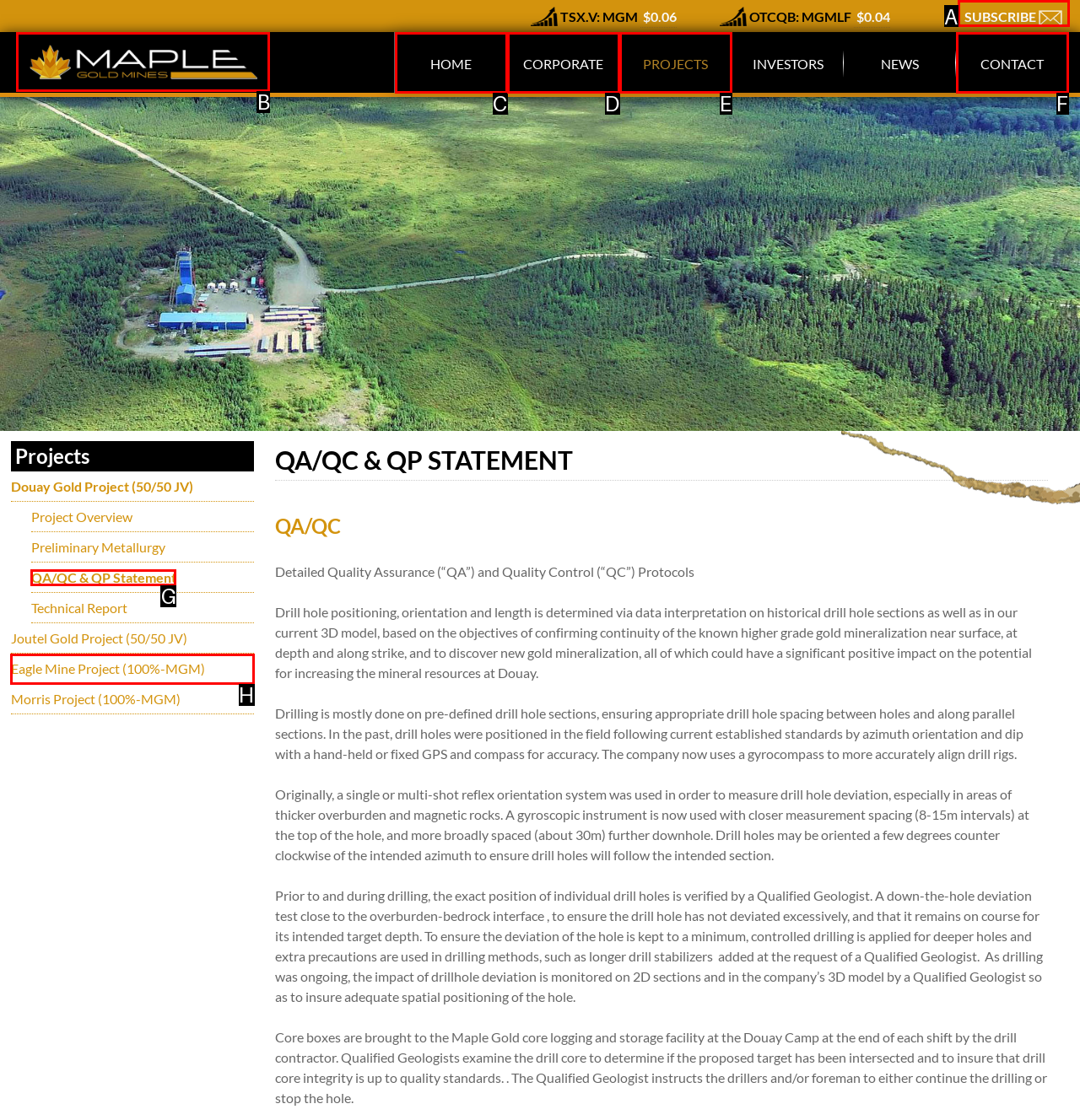Find the appropriate UI element to complete the task: Click the subscribe button. Indicate your choice by providing the letter of the element.

A